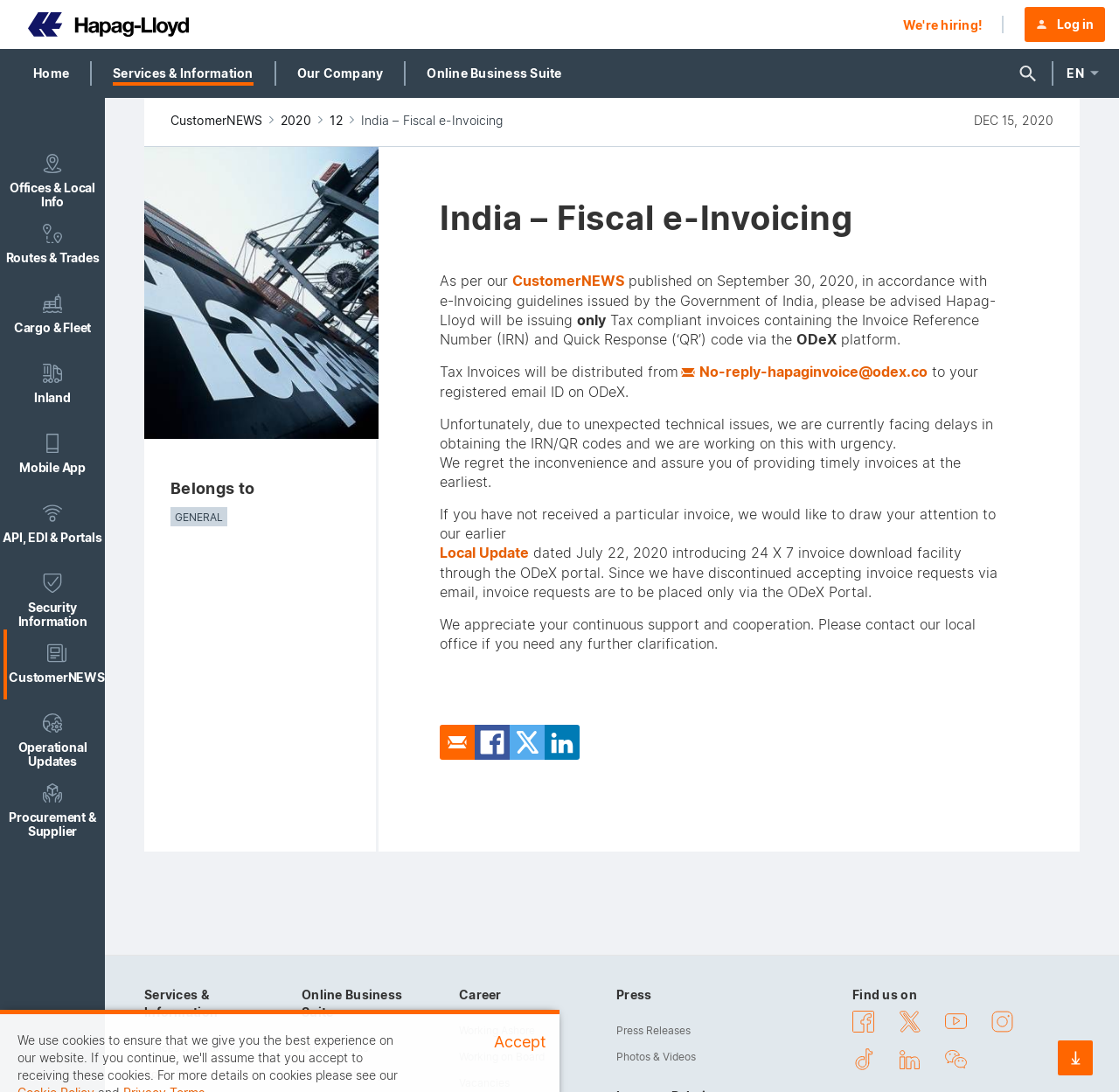Could you find the bounding box coordinates of the clickable area to complete this instruction: "Search for something"?

[0.896, 0.045, 0.941, 0.089]